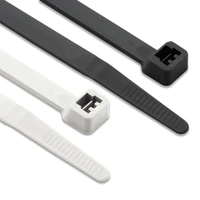Give a comprehensive caption for the image.

The image displays a collection of heavy-duty tie wraps, featuring three distinct colors: black, white, and a greyish tone. Each tie wrap showcases a rectangular head designed for a secure hold, with a textured grip on the long strip to prevent slipping. This versatile fastening solution is ideal for various applications, ranging from organizing cables to bundling items securely. These tie wraps are marketed as "USA Heavy Duty Tie Wraps," available in multiple sizes, designed to withstand reliable usage in both domestic and professional settings. This specific product is part of a broader selection that highlights practical utility and durability.